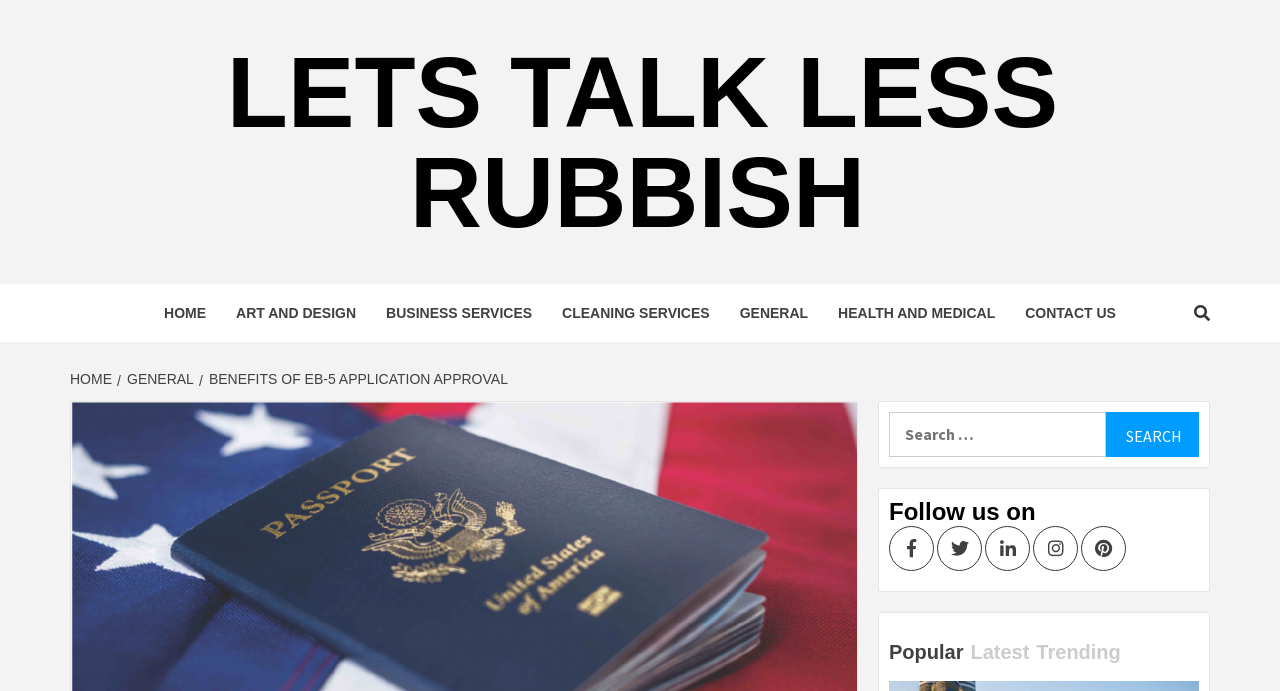How many tabs are there in the tablist? Based on the screenshot, please respond with a single word or phrase.

3